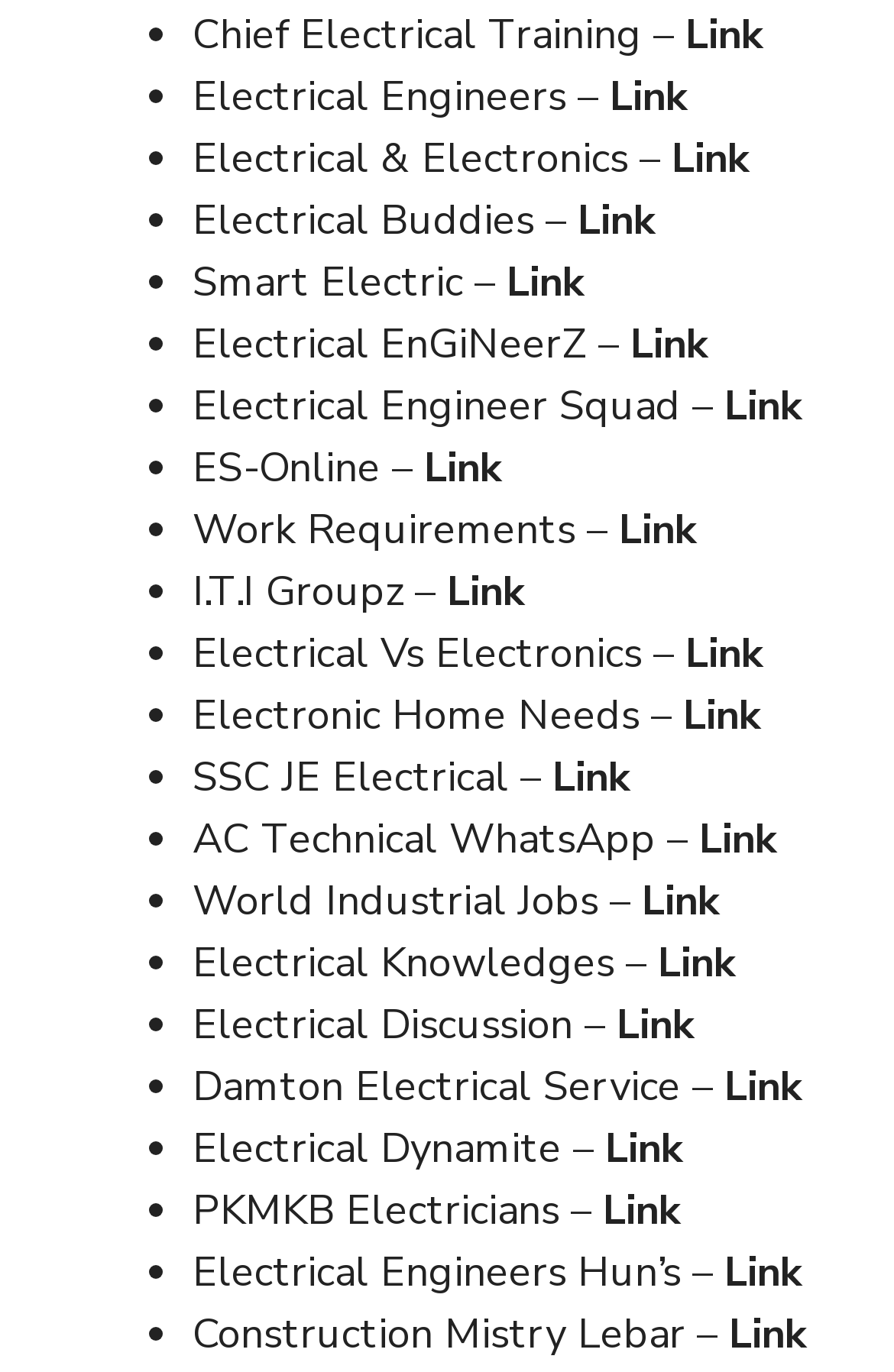What is the last item in the list?
Answer the question based on the image using a single word or a brief phrase.

Construction Mistry Lebar